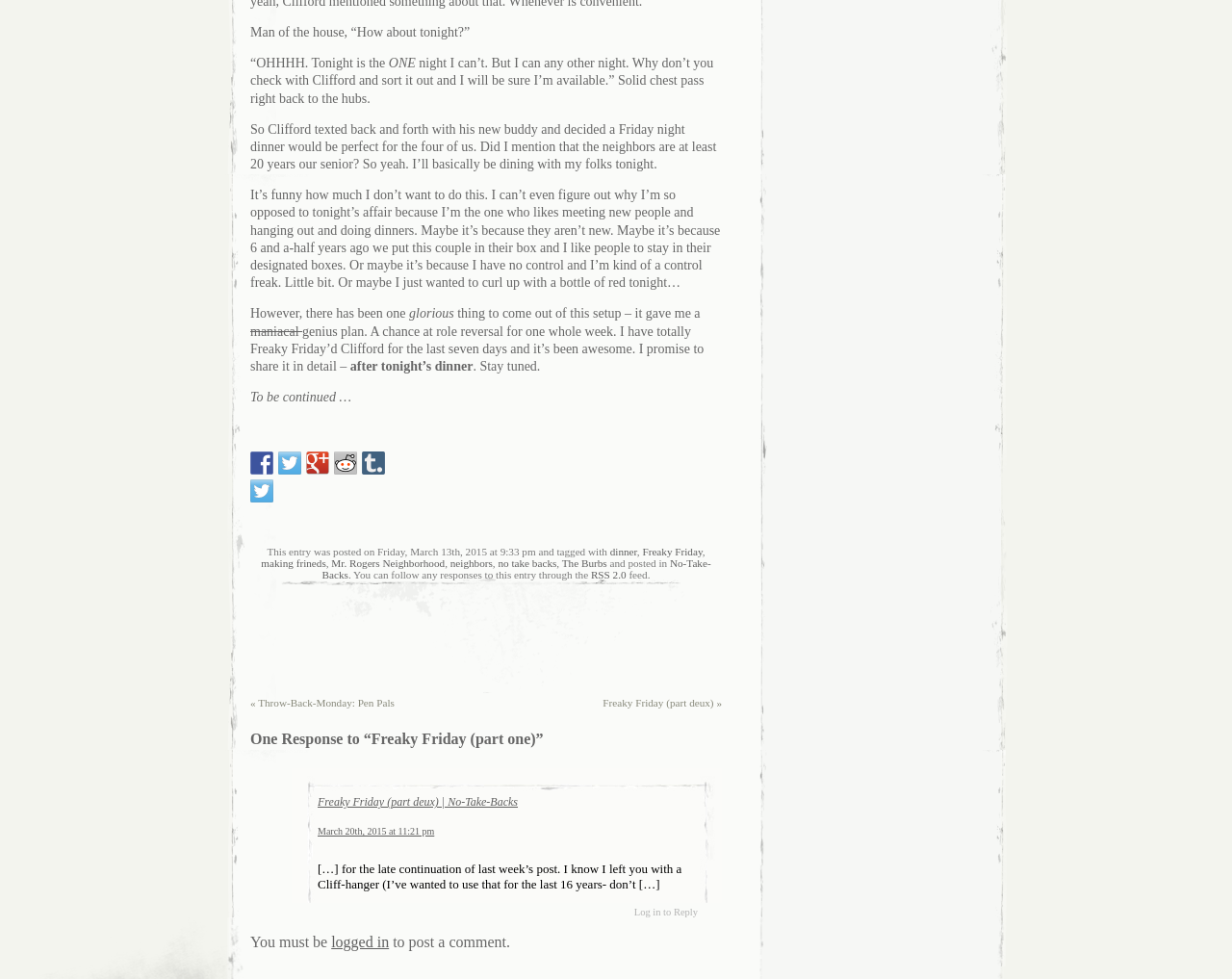Identify the bounding box coordinates necessary to click and complete the given instruction: "Follow the RSS 2.0 feed".

[0.48, 0.581, 0.508, 0.593]